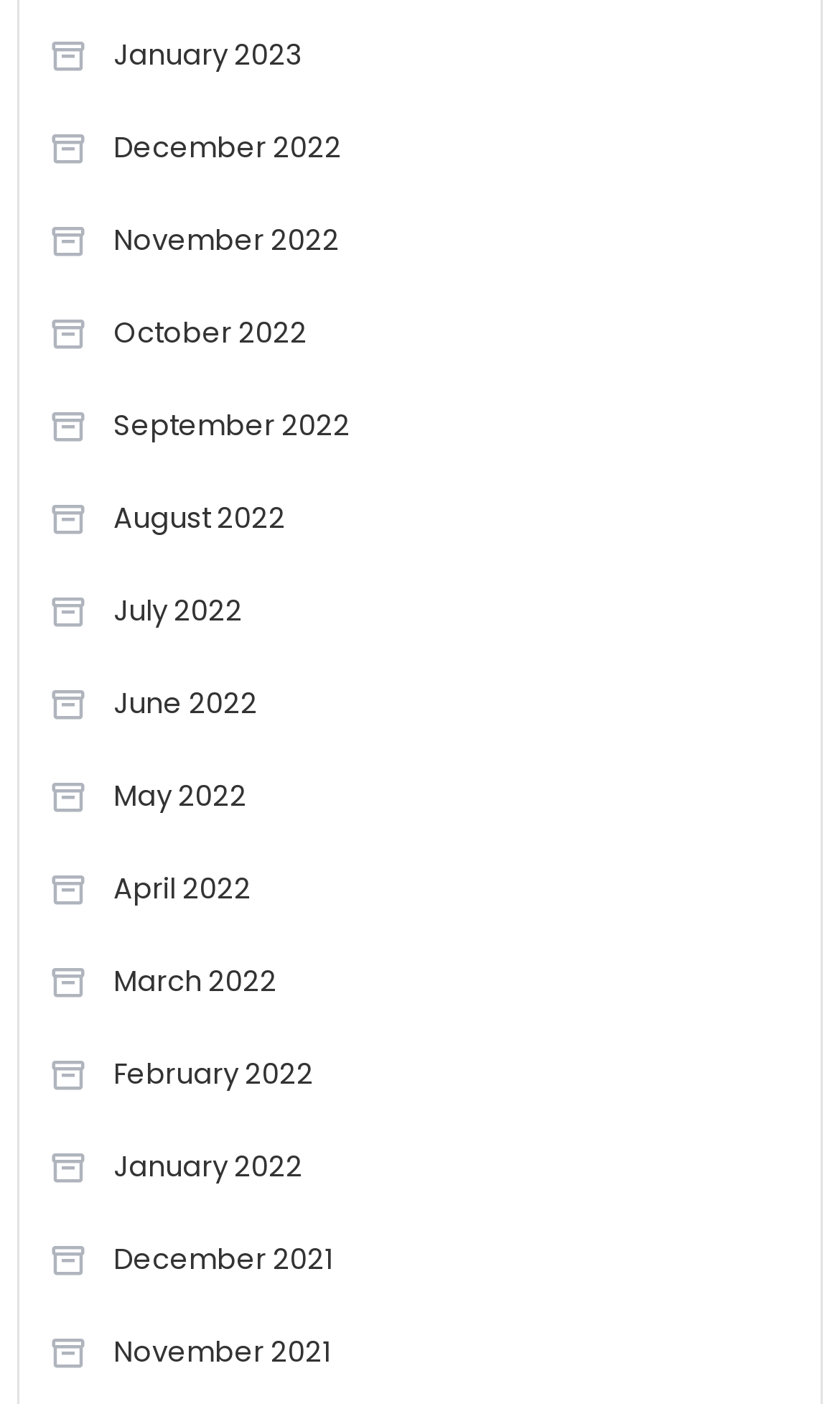What is the latest month listed?
Provide a detailed answer to the question, using the image to inform your response.

I looked at the links on the webpage and found that the latest month listed is January 2023, which is the first link on the list.